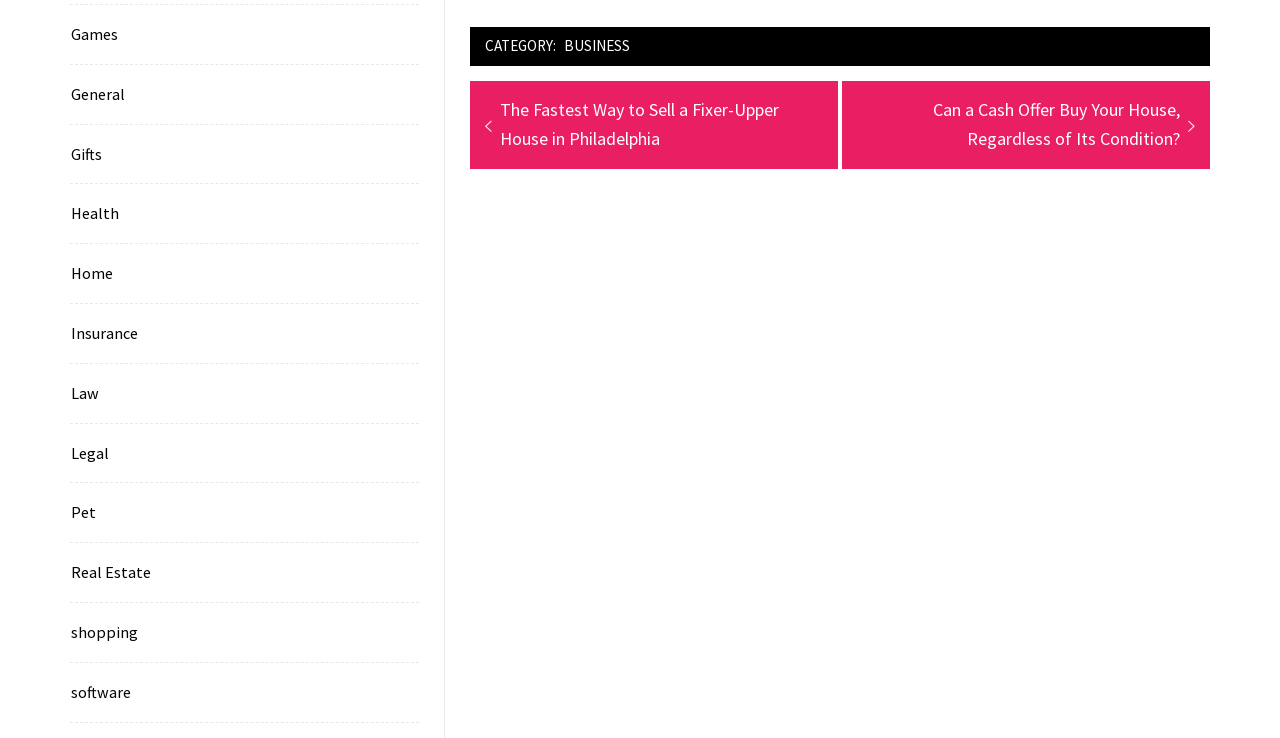Please give a one-word or short phrase response to the following question: 
How many links are there in the post navigation section?

2